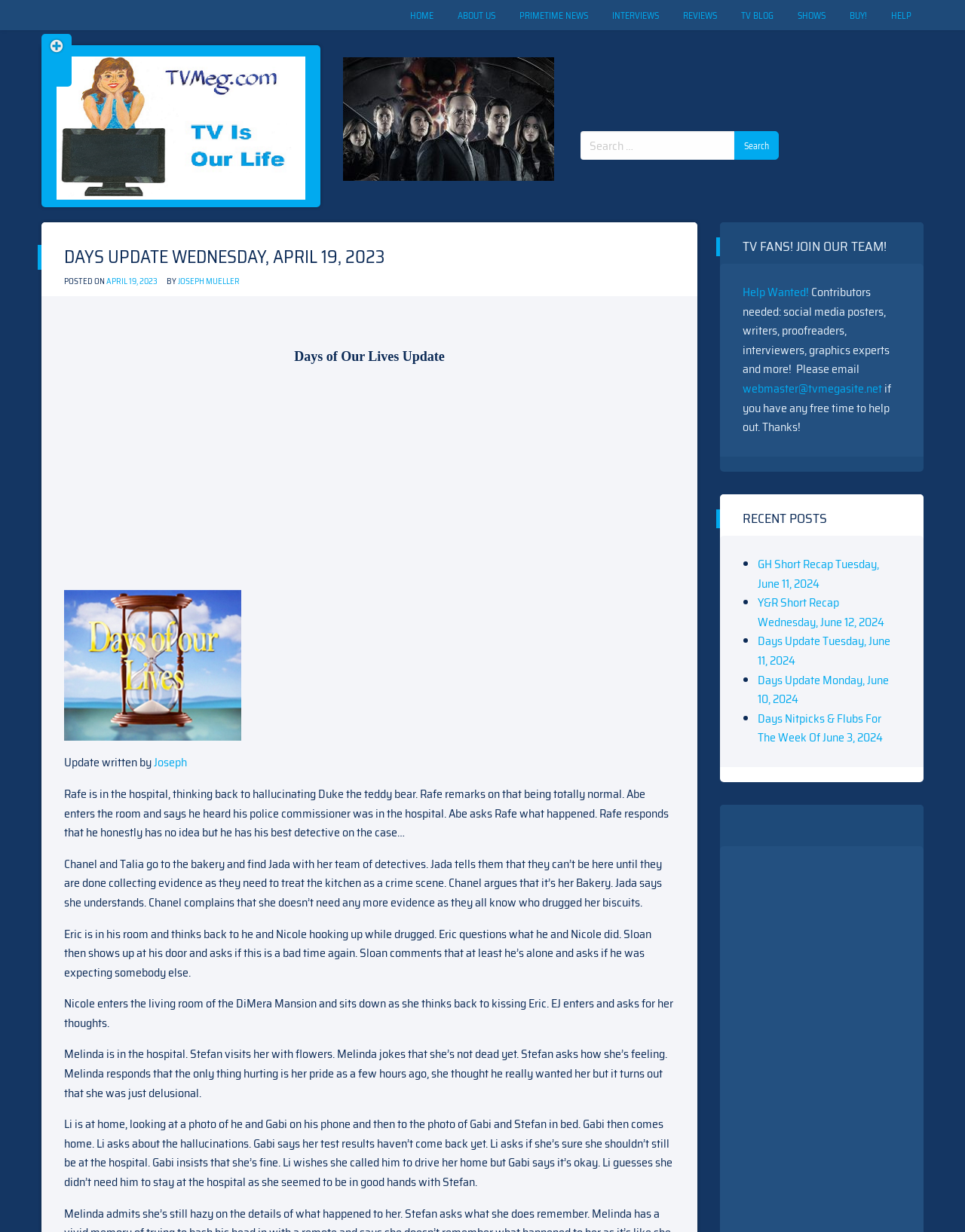Locate the bounding box coordinates of the element that needs to be clicked to carry out the instruction: "Learn more about supporting Willow". The coordinates should be given as four float numbers ranging from 0 to 1, i.e., [left, top, right, bottom].

None